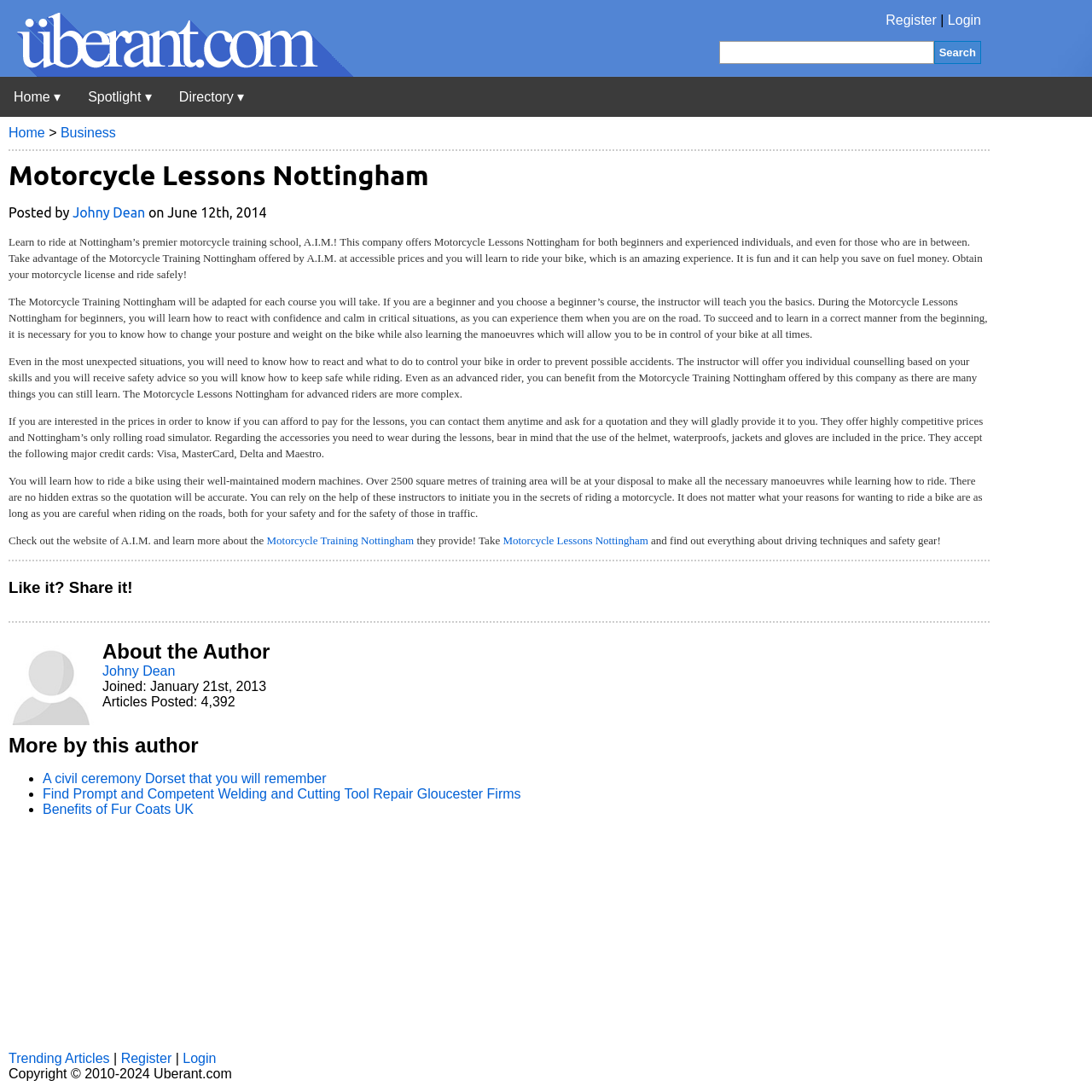Respond to the following query with just one word or a short phrase: 
What is the author's name of the article?

Johny Dean